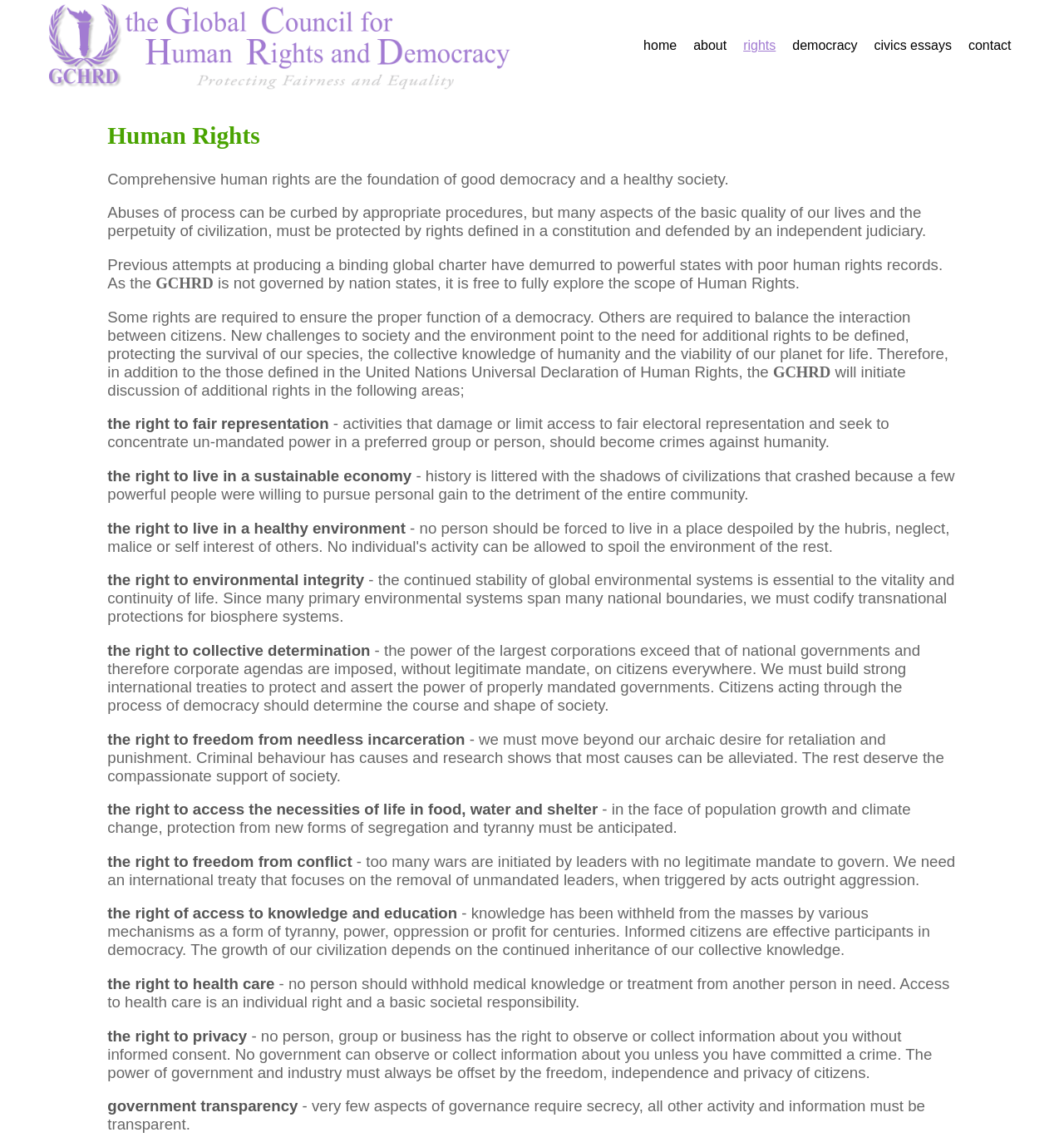Please give a one-word or short phrase response to the following question: 
What is the right to live in a sustainable economy?

To prevent personal gain at the expense of the community